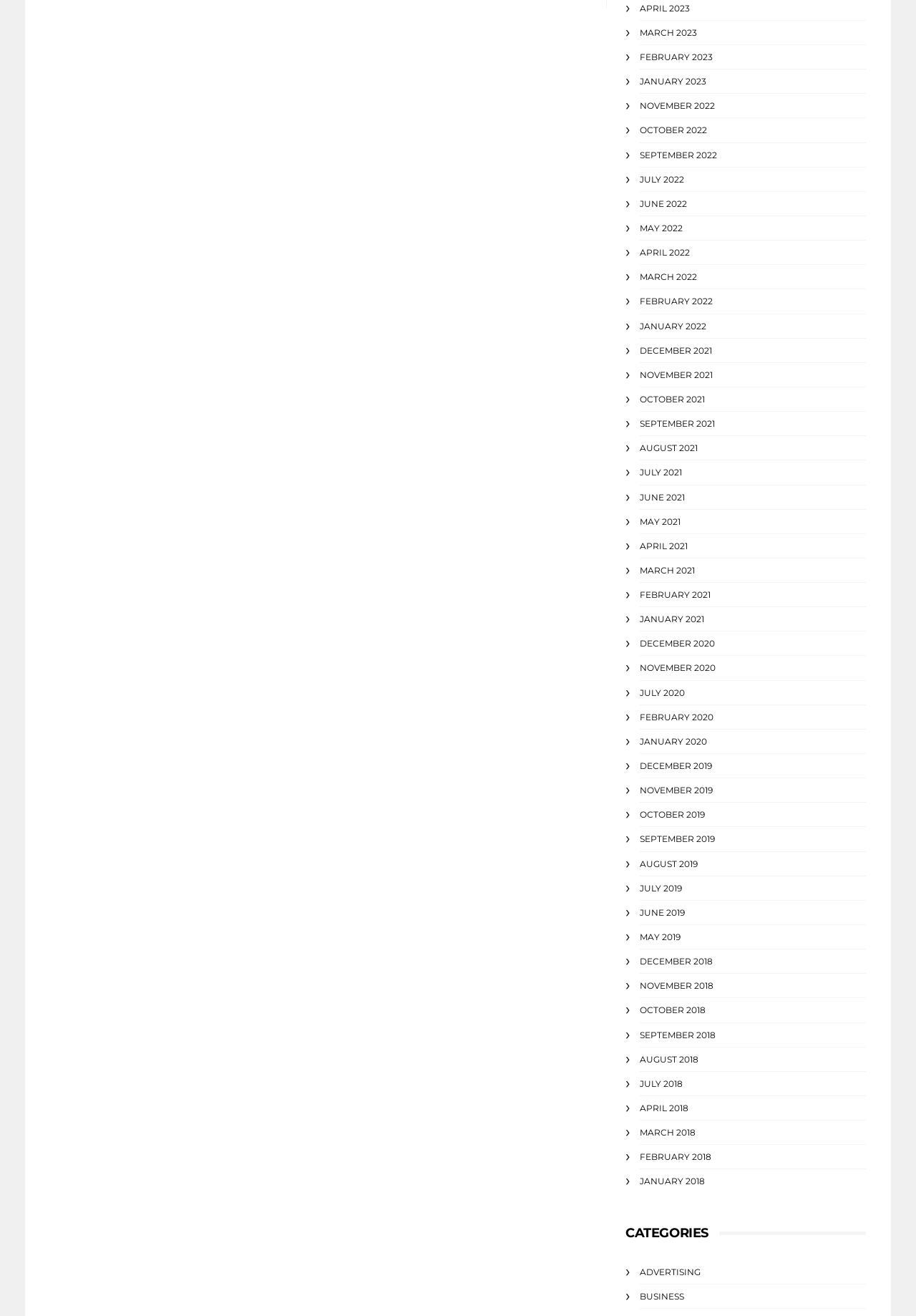Locate the bounding box coordinates of the area you need to click to fulfill this instruction: 'View April 2023'. The coordinates must be in the form of four float numbers ranging from 0 to 1: [left, top, right, bottom].

[0.698, 0.002, 0.753, 0.01]